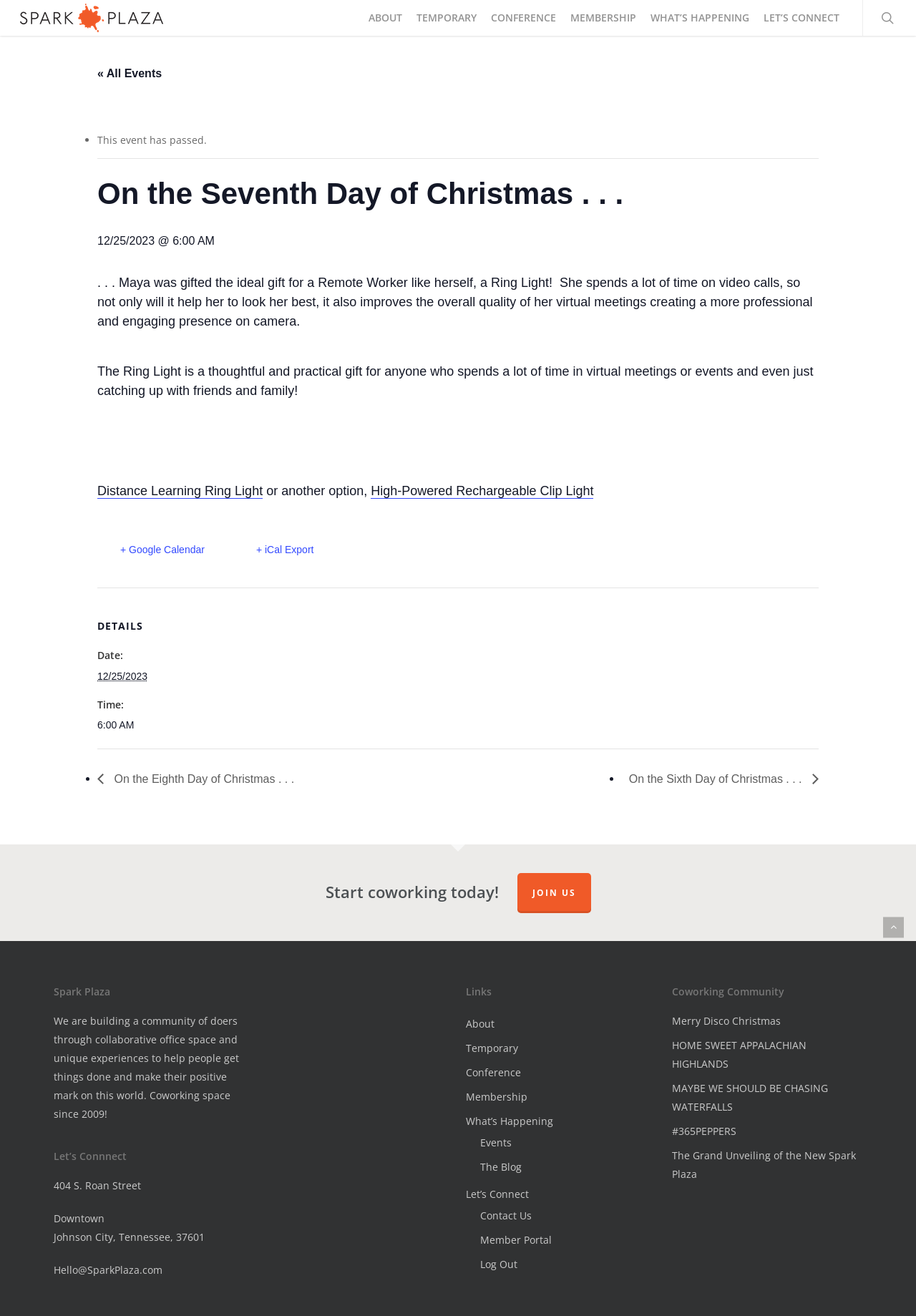Locate the bounding box coordinates of the element that needs to be clicked to carry out the instruction: "visit the 'Spark Plaza' homepage". The coordinates should be given as four float numbers ranging from 0 to 1, i.e., [left, top, right, bottom].

[0.059, 0.745, 0.266, 0.762]